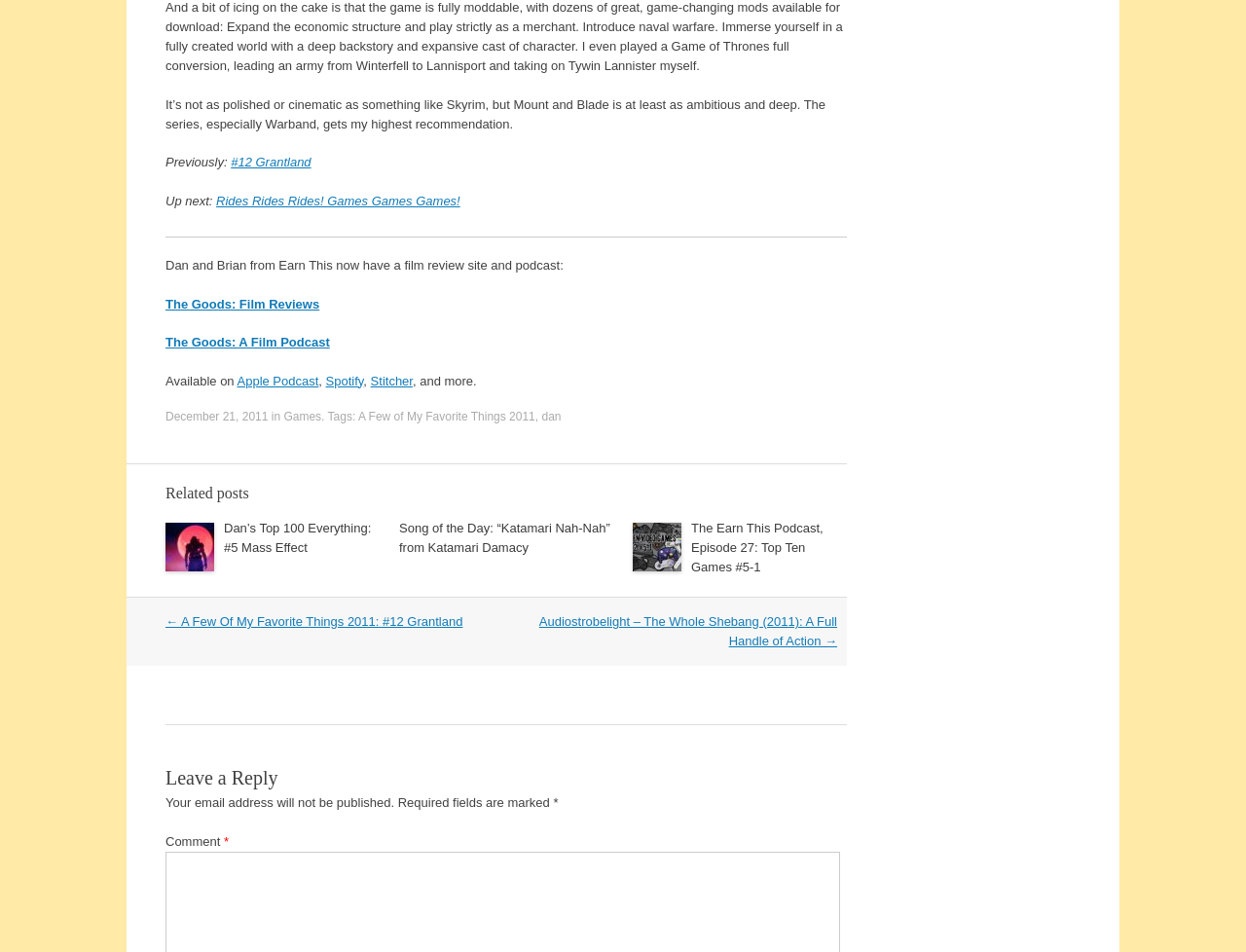Give the bounding box coordinates for the element described by: "The Goods: A Film Podcast".

[0.133, 0.352, 0.265, 0.367]